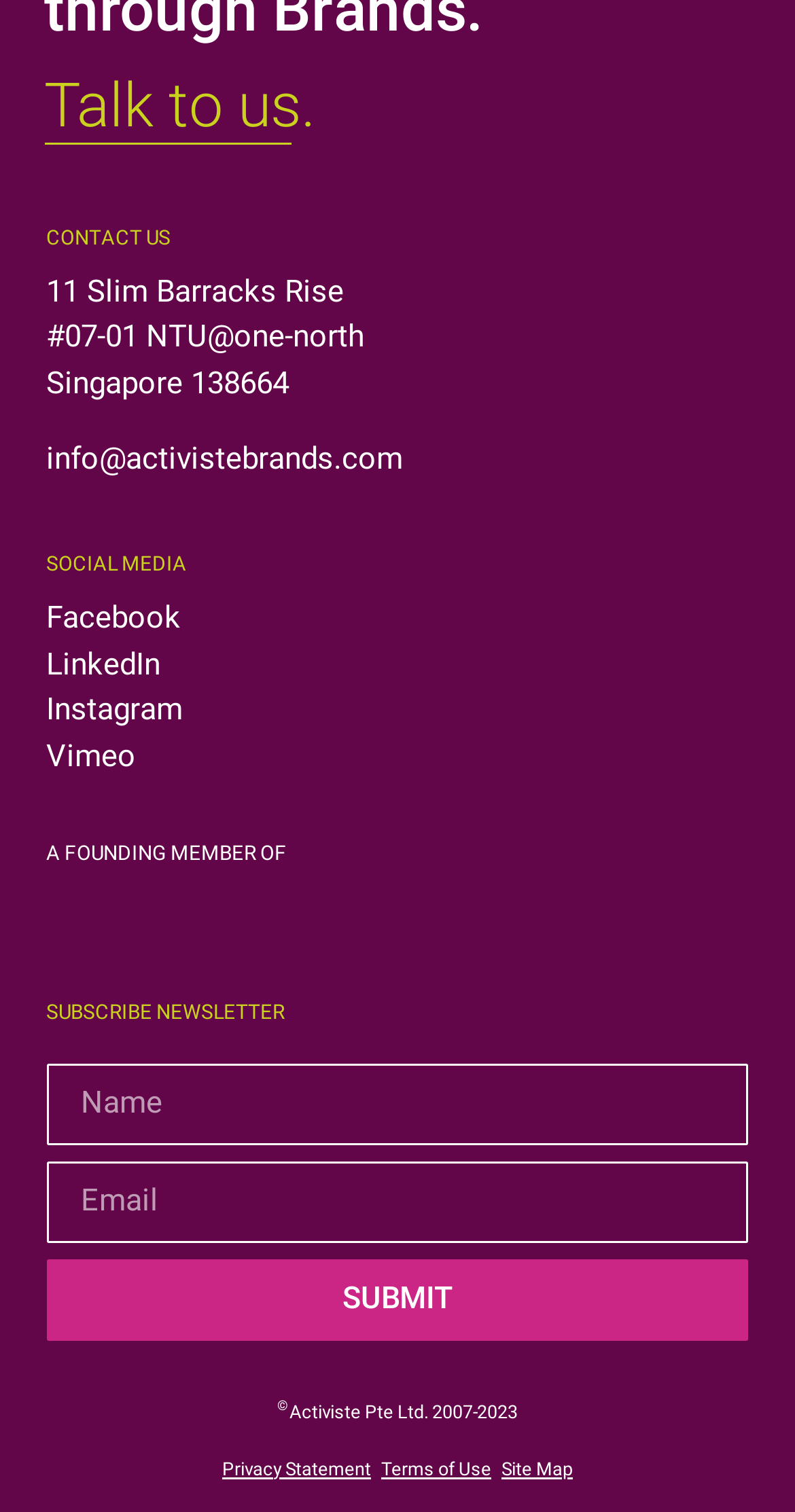From the webpage screenshot, predict the bounding box coordinates (top-left x, top-left y, bottom-right x, bottom-right y) for the UI element described here: name="form_fields[email]" placeholder="Email"

[0.058, 0.768, 0.942, 0.822]